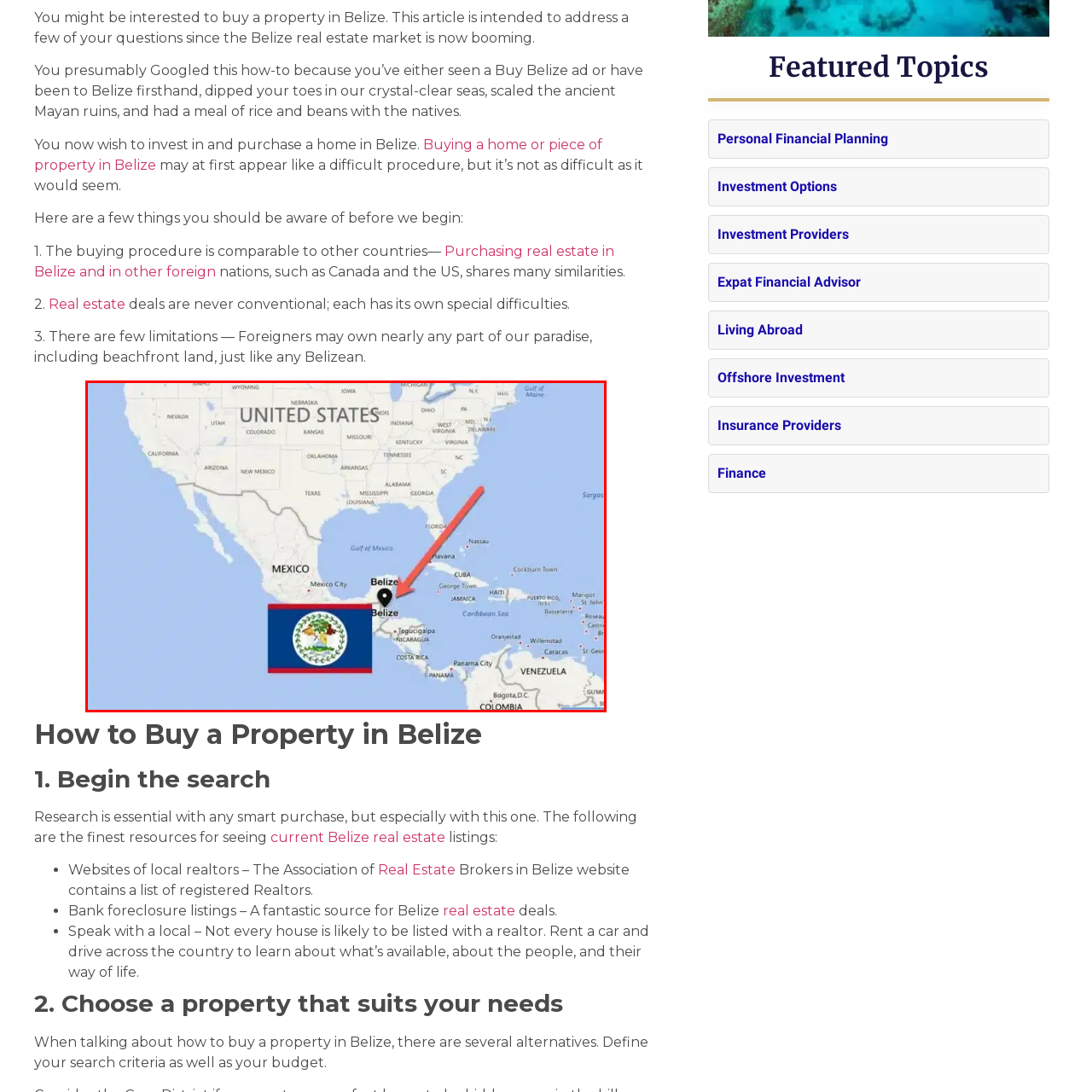What is displayed beneath the location marker?
Examine the area marked by the red bounding box and respond with a one-word or short phrase answer.

National flag of Belize